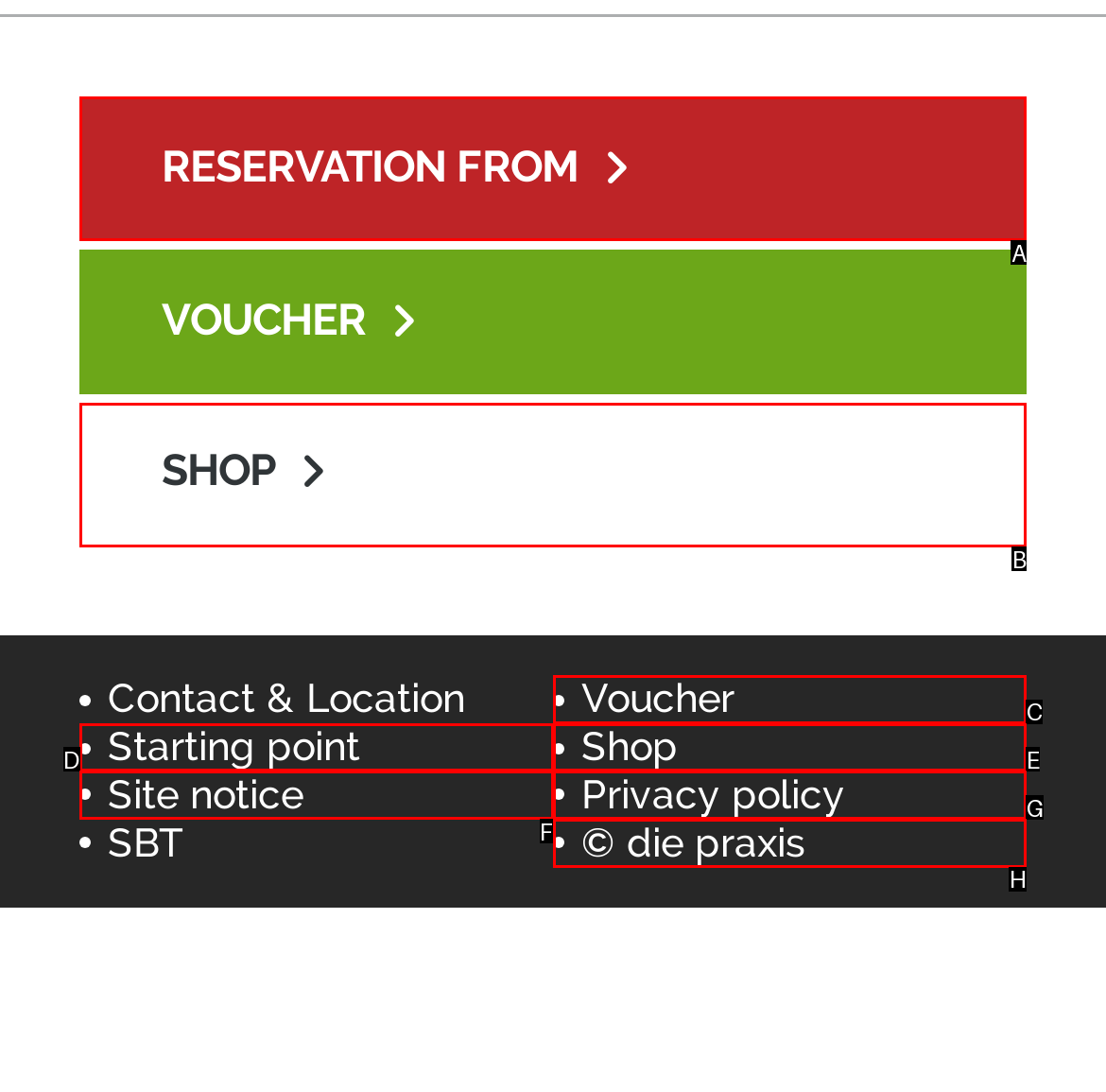Identify the UI element described as: Shop
Answer with the option's letter directly.

B